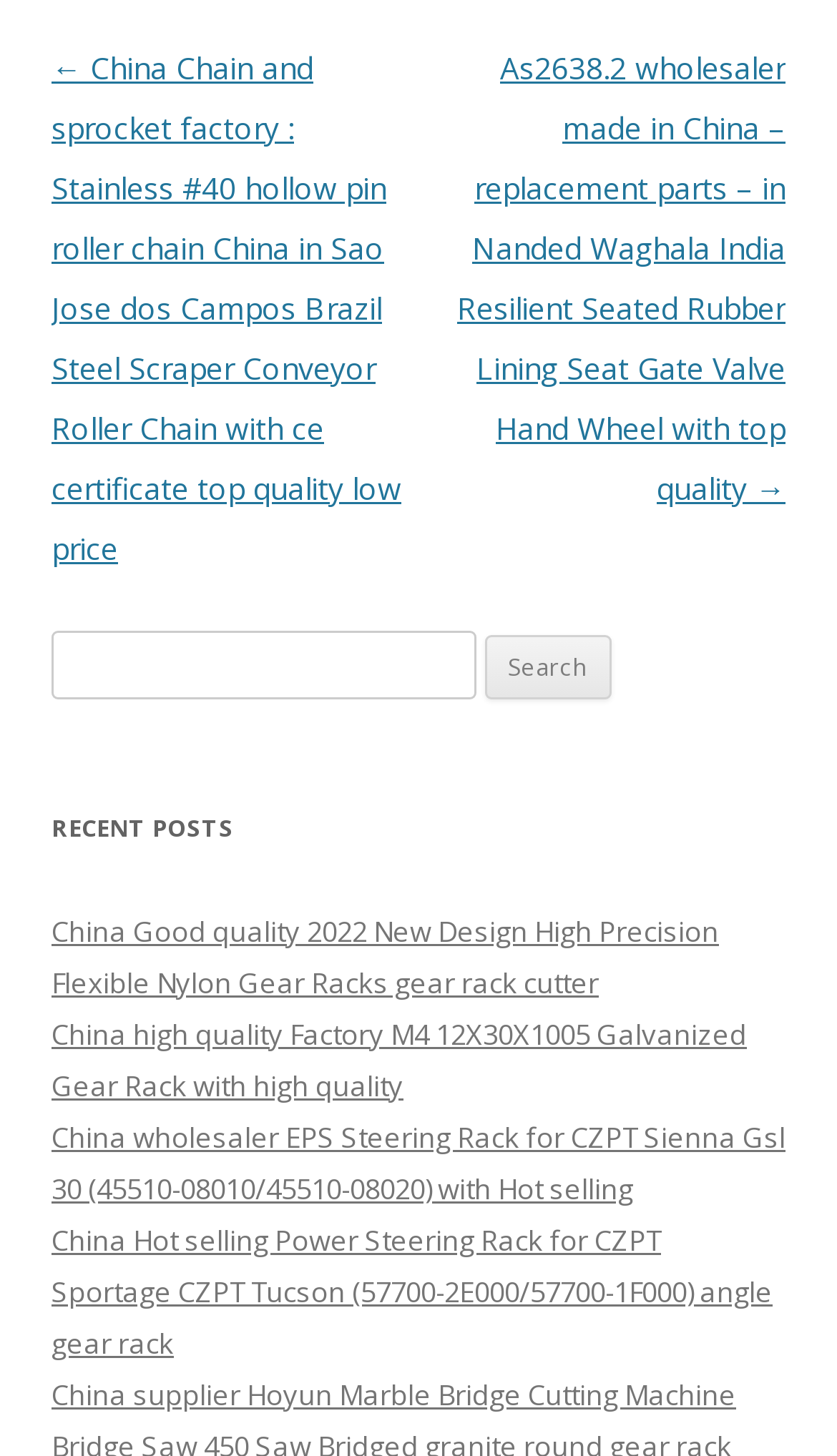Locate and provide the bounding box coordinates for the HTML element that matches this description: "parent_node: Search for: value="Search"".

[0.578, 0.436, 0.73, 0.48]